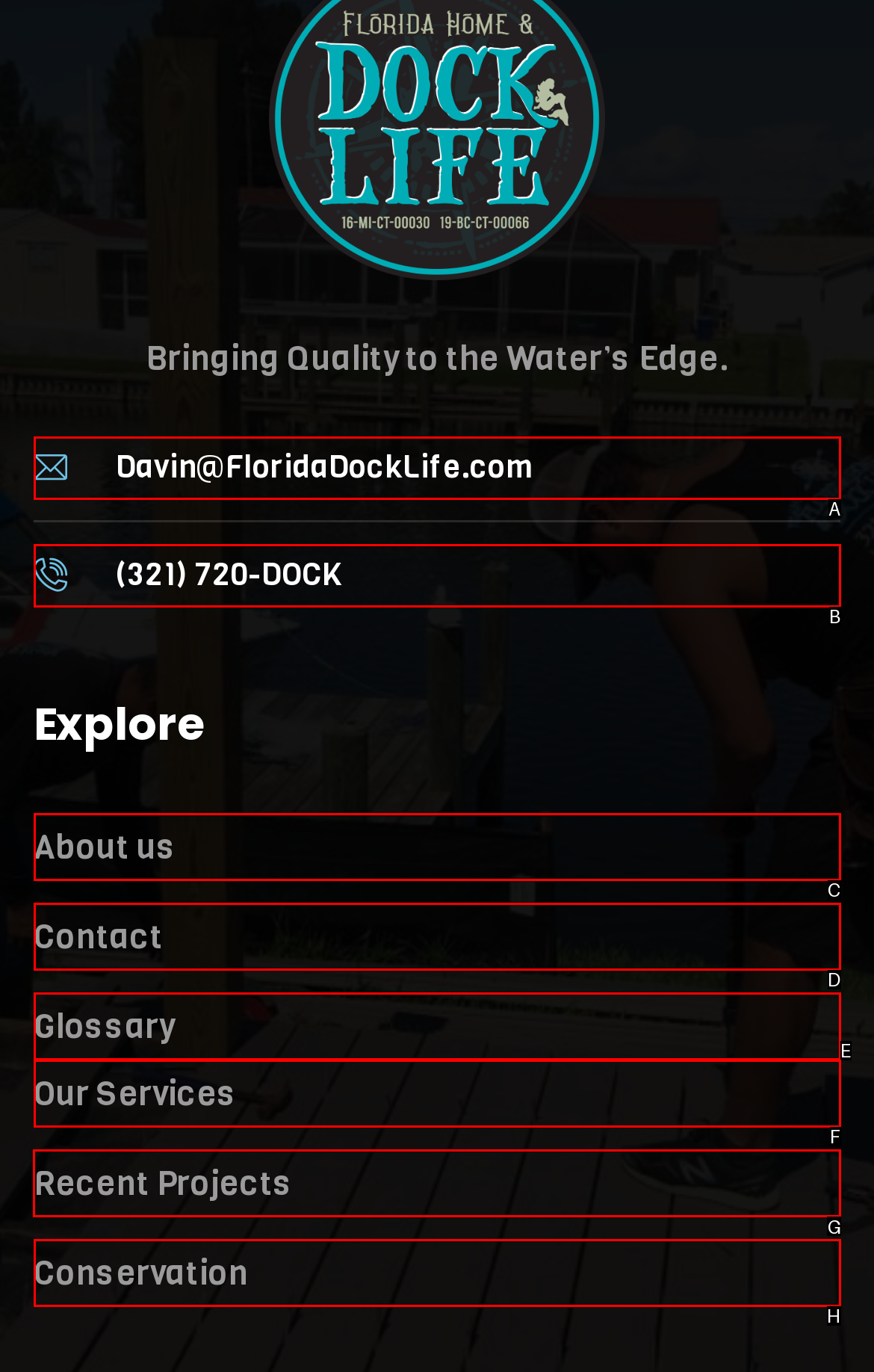Decide which UI element to click to accomplish the task: View recent projects
Respond with the corresponding option letter.

G